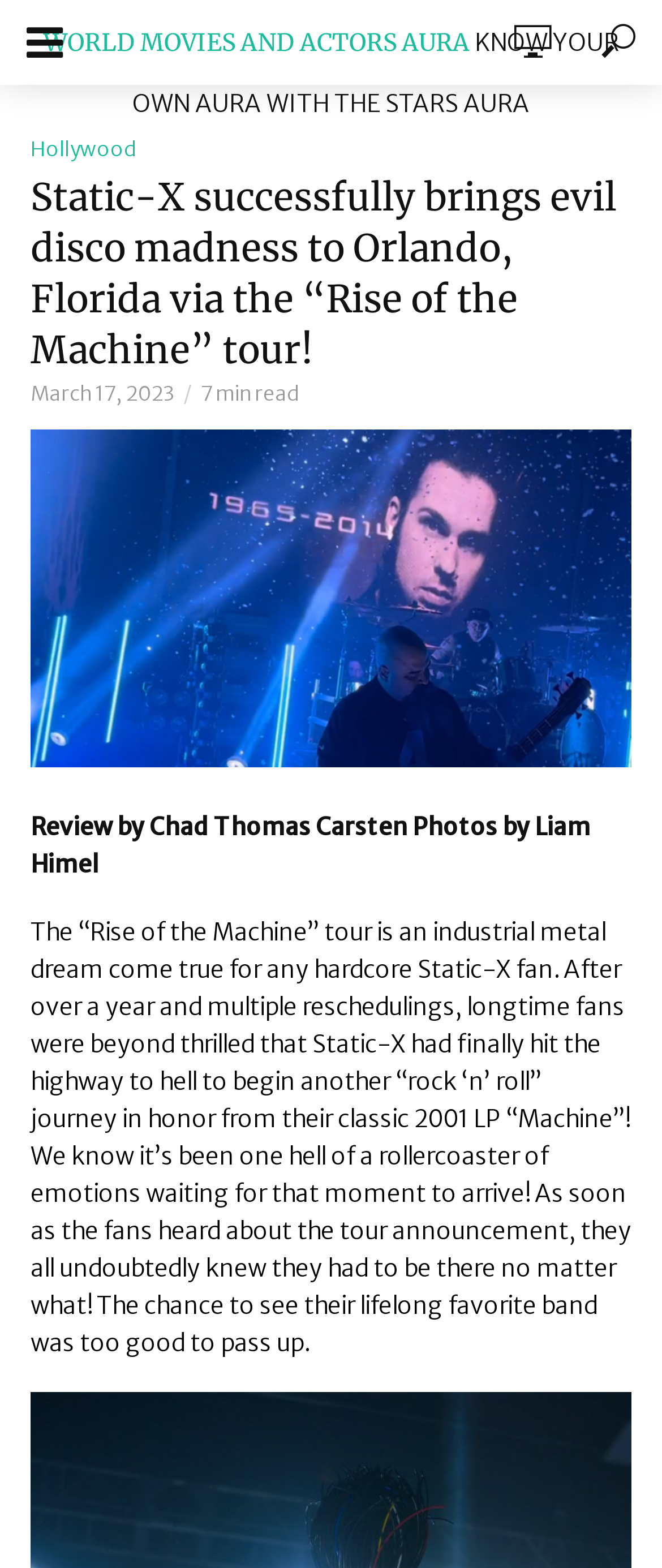Use a single word or phrase to answer the question:
Who took the photos for the article?

Liam Himel